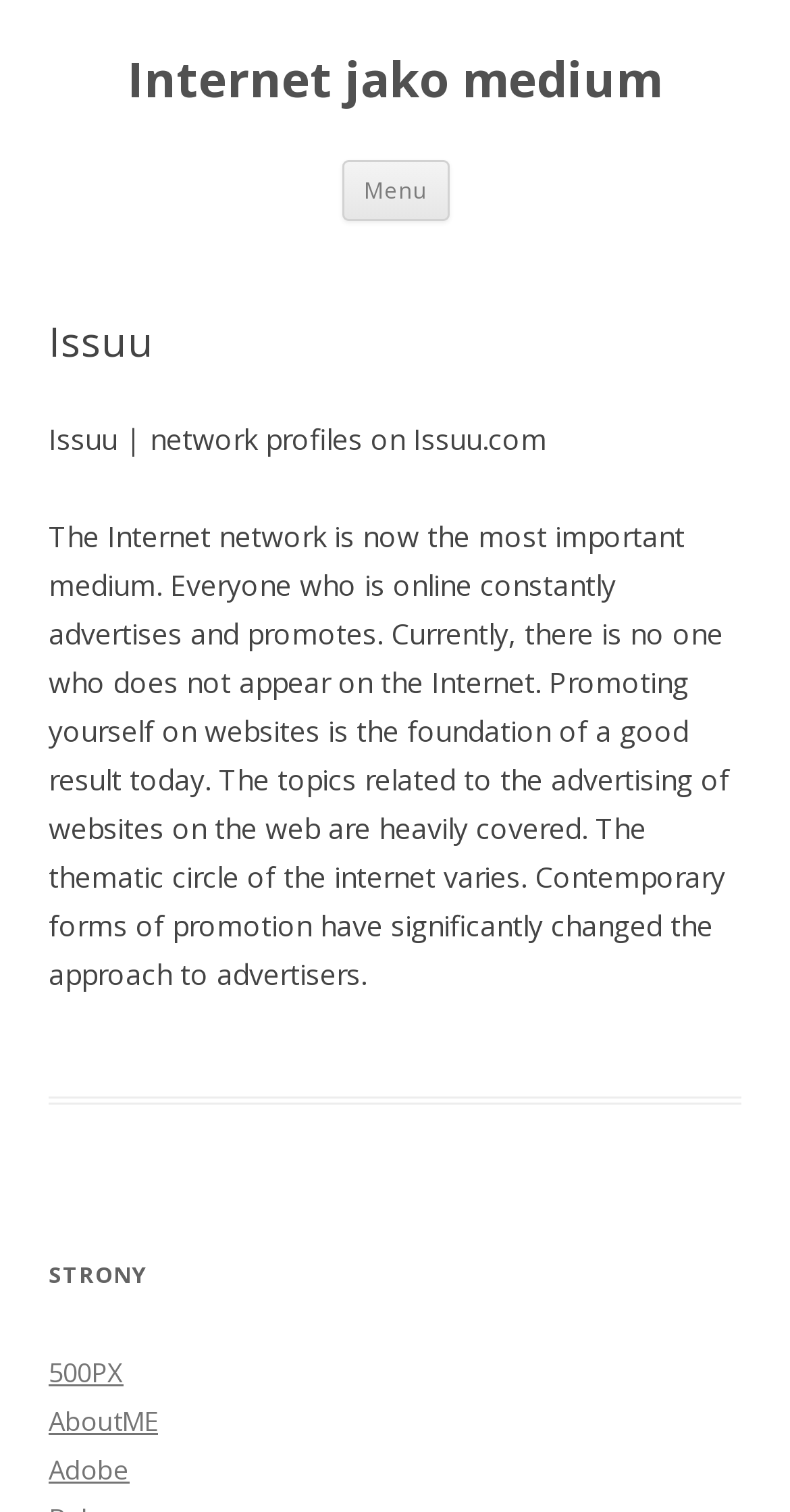What is the name of the platform?
Respond with a short answer, either a single word or a phrase, based on the image.

Issuu